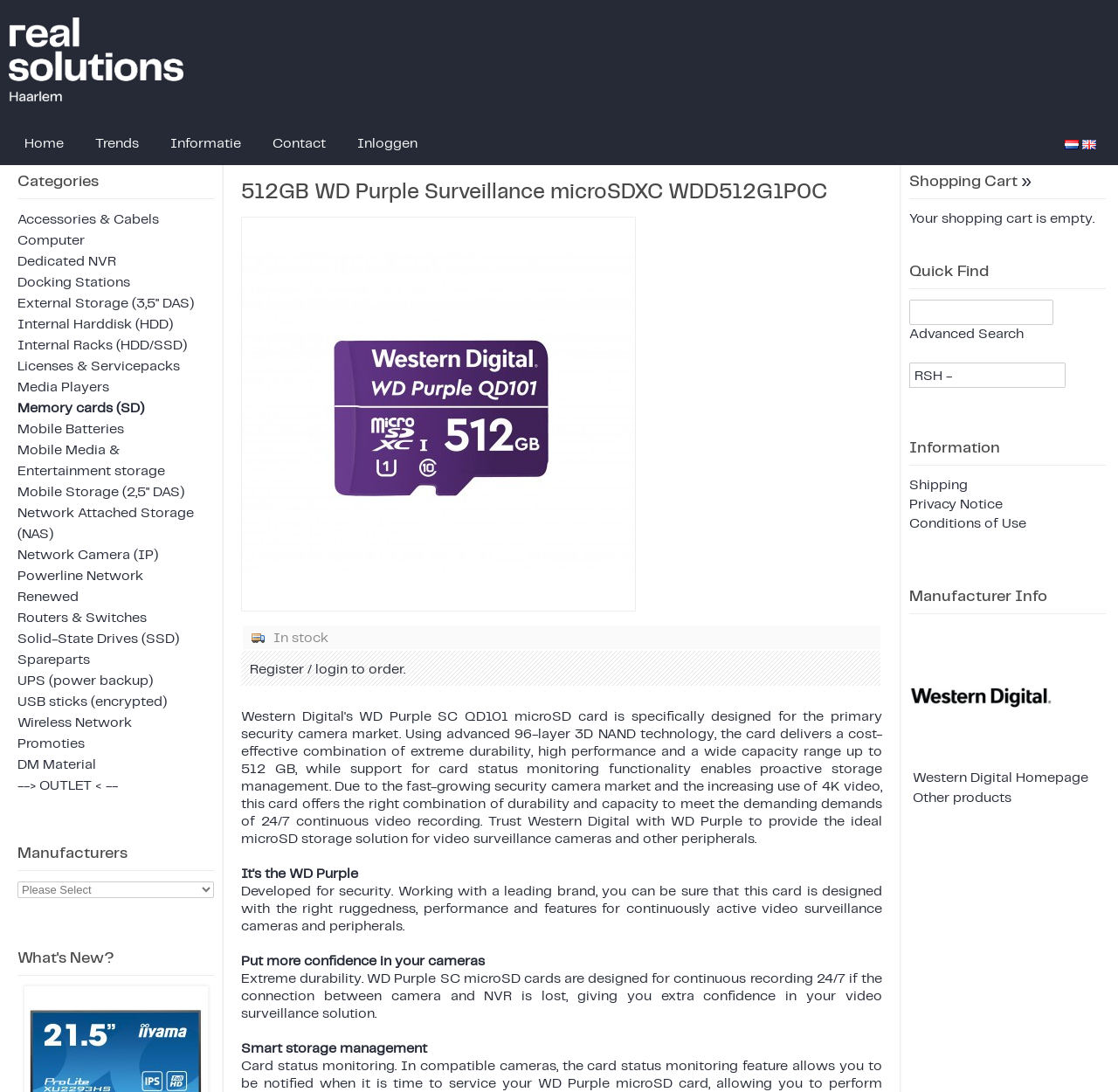Explain the webpage in detail, including its primary components.

This webpage is about a product, specifically a 512GB WD Purple Surveillance microSDXC card with the model number WDD512G1P0C. At the top of the page, there is a navigation menu with links to "Home", "Trends", "Informatie", "Contact", "Inloggen", and language options "NL" and "EN". 

Below the navigation menu, there is a table with three columns. The first column has a heading "Categories" and lists various categories of products, including "Accessories & Cabels", "Computer", "Dedicated NVR", and many others. The second column has a heading "Manufacturers" and the third column has a heading "Please Select". 

On the right side of the page, there is a section with a heading "What's New?" and below it, there is a section with a heading "512GB WD Purple Surveillance microSDXC WDD512G1P0C" which includes an image of the product and some text describing its features. 

Further down the page, there are sections with headings "In stock", "Developed for security", "Put more confidence in your cameras", "Extreme durability", and "Smart storage management", which provide more information about the product. 

At the bottom of the page, there is a section with a heading "Shopping Cart" which indicates that the cart is empty.